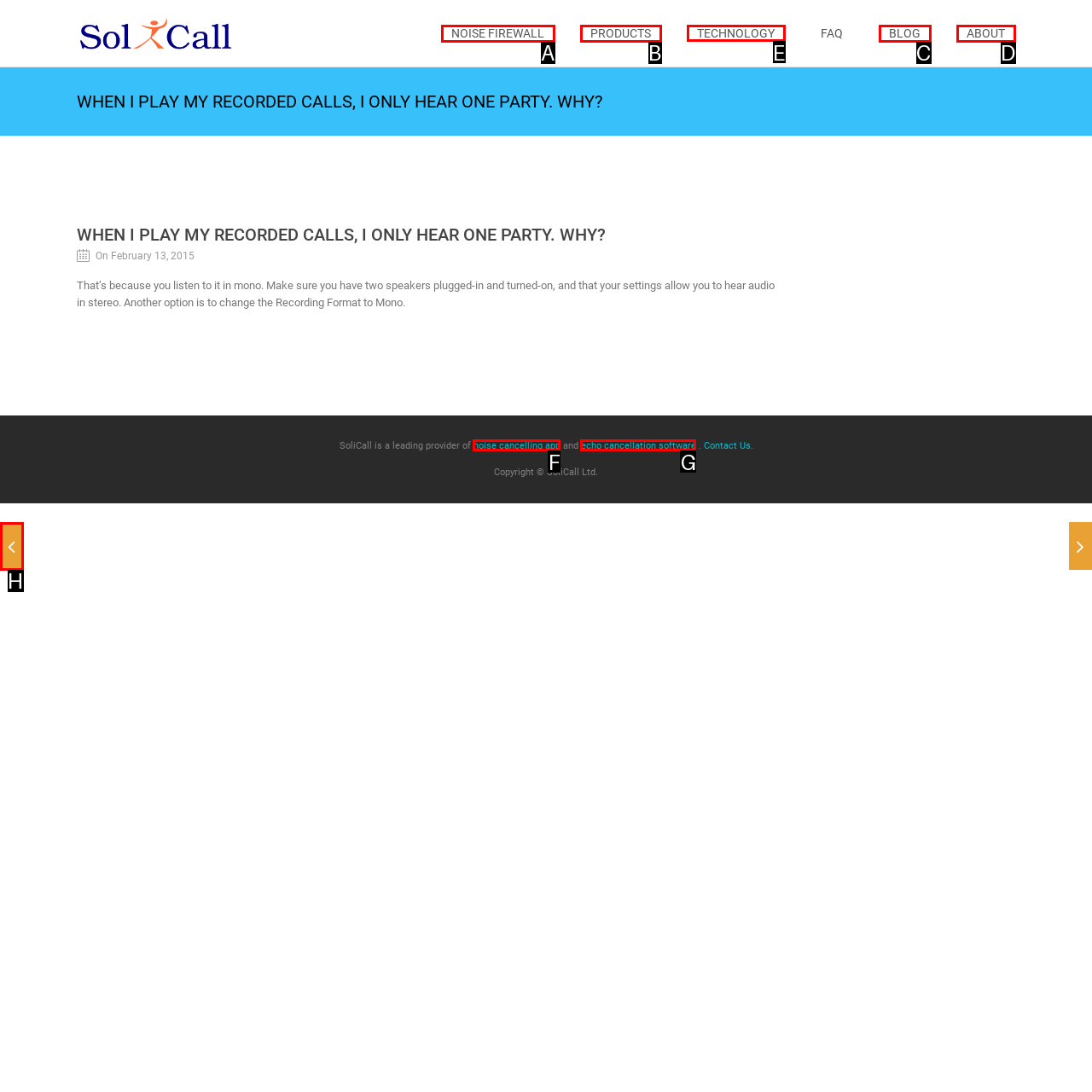To complete the instruction: Learn about SoliCall's technology, which HTML element should be clicked?
Respond with the option's letter from the provided choices.

E